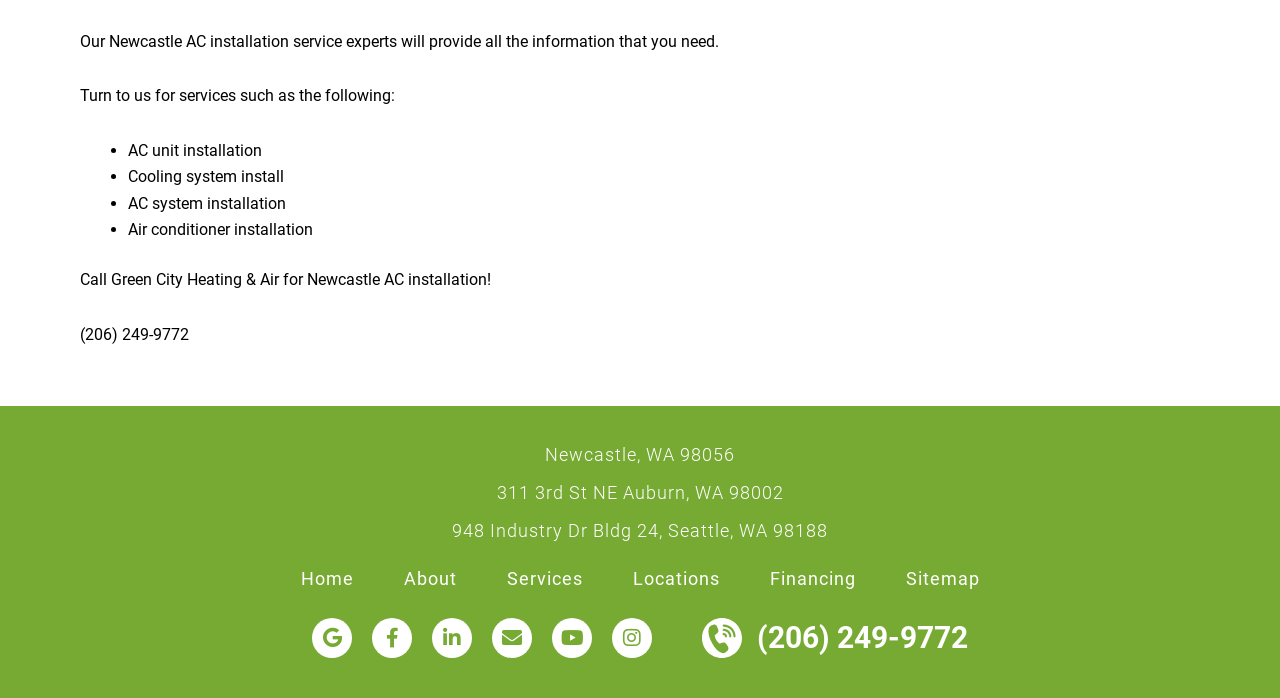How many locations are listed on the webpage?
Using the screenshot, give a one-word or short phrase answer.

3